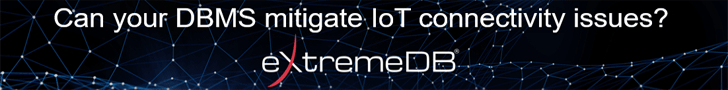What is the name of the DBMS?
Respond to the question with a single word or phrase according to the image.

ExtremeDB